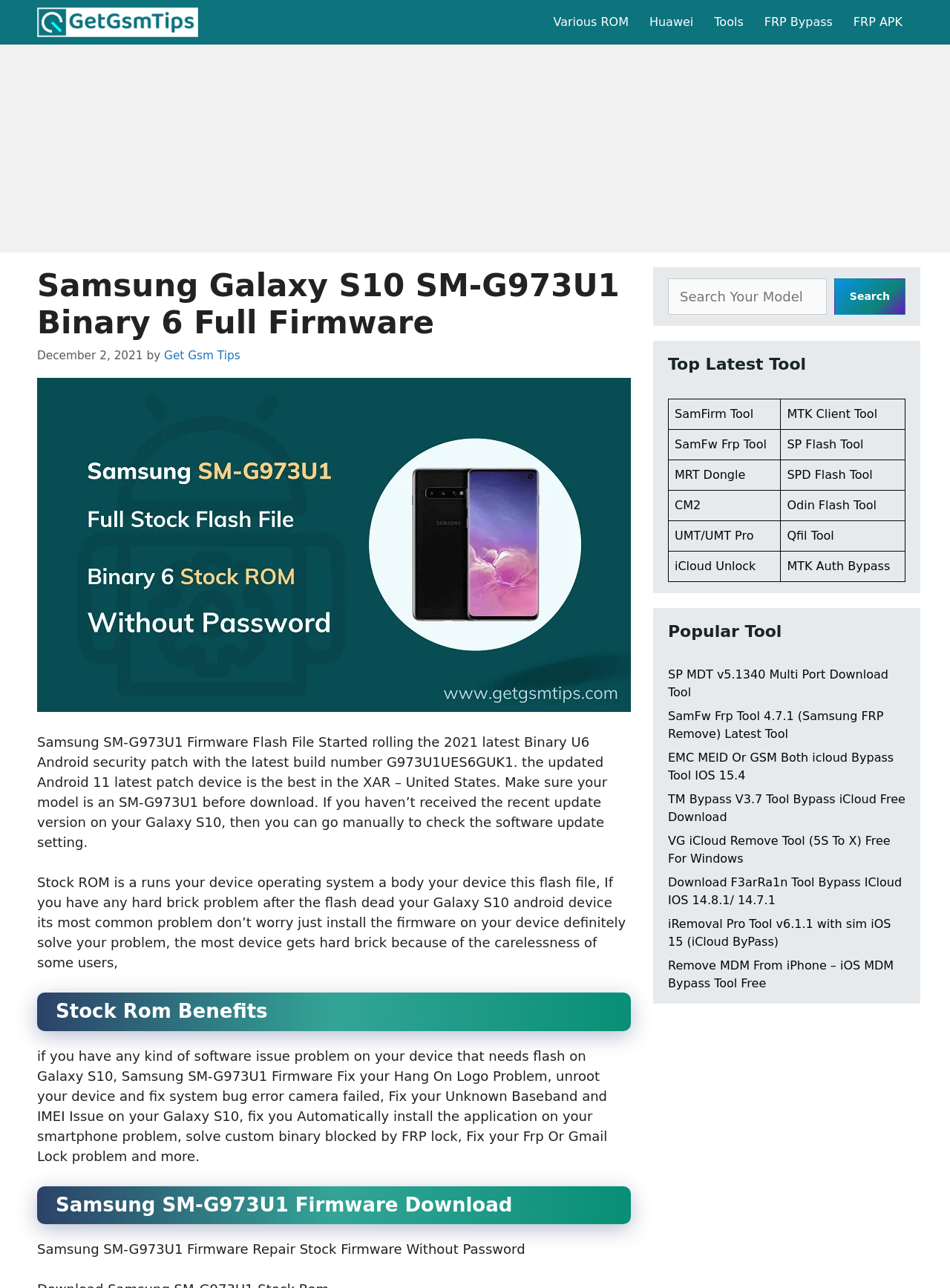Give a short answer to this question using one word or a phrase:
What is the benefit of using Stock ROM?

Fix hard brick problem